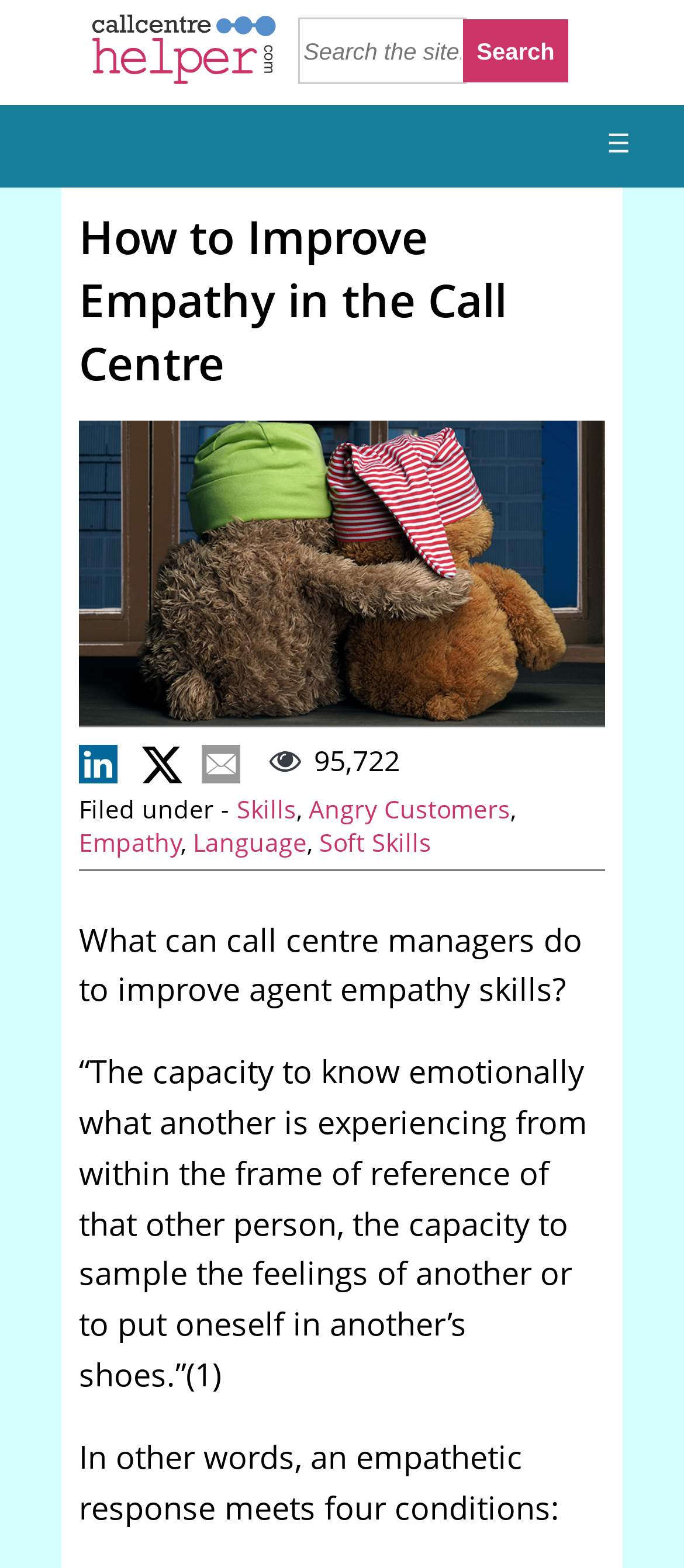Generate the title text from the webpage.

How to Improve Empathy in the Call Centre